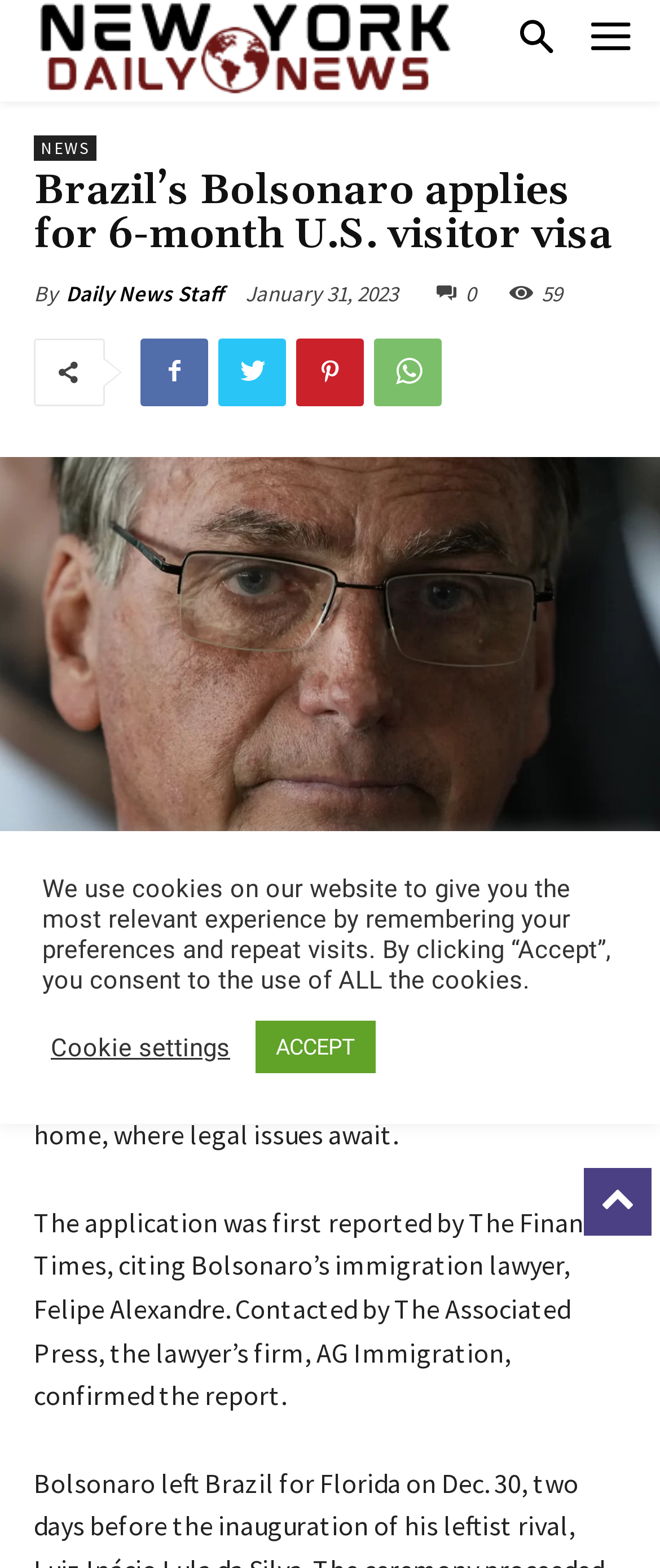Identify the bounding box coordinates for the region to click in order to carry out this instruction: "Check the post author". Provide the coordinates using four float numbers between 0 and 1, formatted as [left, top, right, bottom].

None